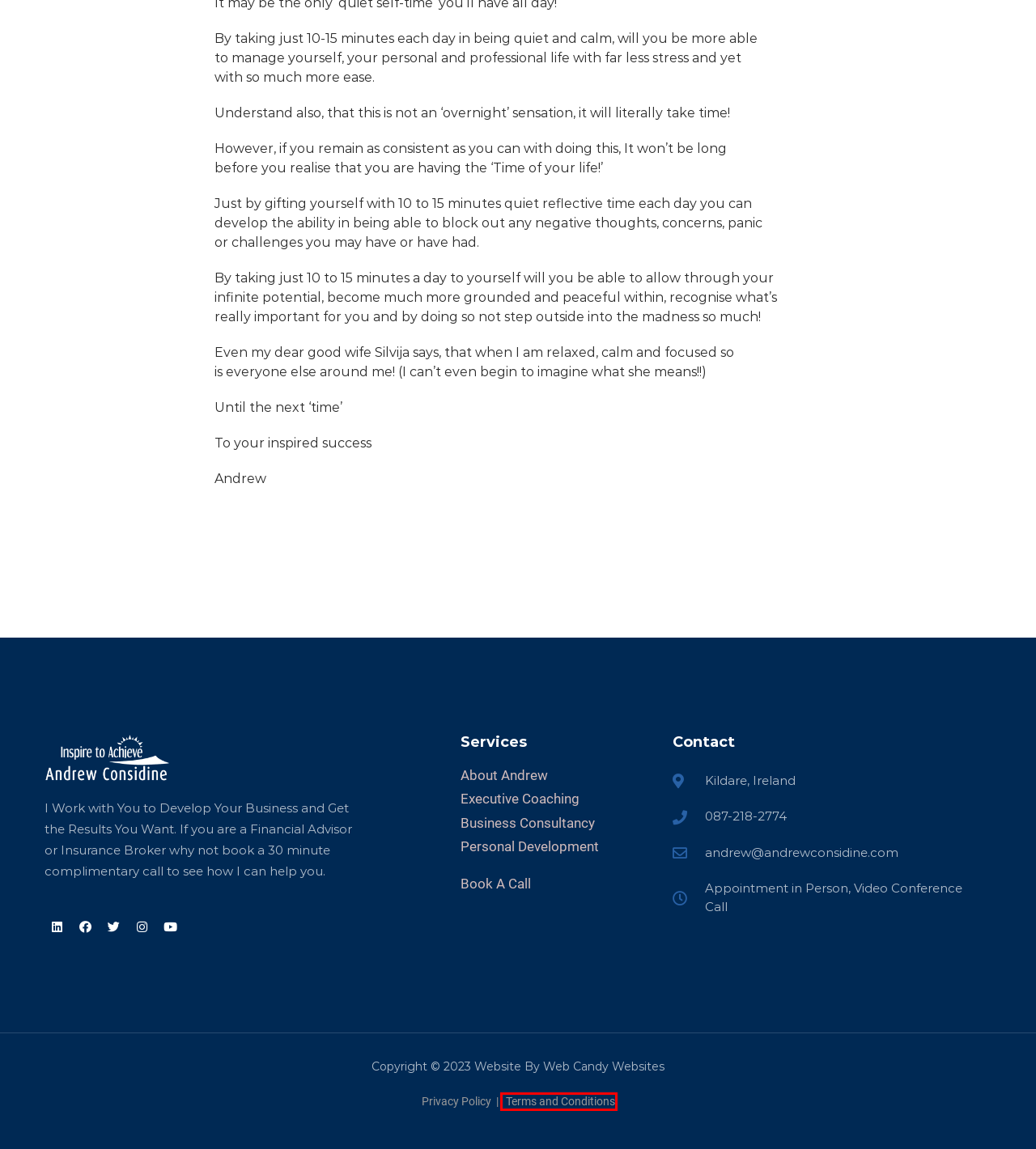Given a webpage screenshot featuring a red rectangle around a UI element, please determine the best description for the new webpage that appears after the element within the bounding box is clicked. The options are:
A. Testimonials | Andrew Considine
B. Executive Coaching | Andrew Considine
C. Contact | Andrew Considine
D. Booking page | Andrew Considine
E. About Andrew | Andrew Considine
F. Terms And Conditions | Andrew Considine
G. Business Consultancy | Andrew Considine
H. Personal Development | Andrew Considine

F